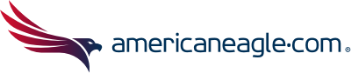Give a detailed account of the contents of the image.

The image features the logo of Americaneagle.com, prominently displaying the company name in a modern font alongside an elegant graphic of an eagle in flight. The eagle, rendered in dynamic shades of red and blue, symbolizes strength and agility, reflecting the company's commitment to providing robust digital solutions. This logo serves as a key element of the brand's identity, positioned effectively to capture the attention of viewers on the web page dedicated to competitor analysis services. The overall design conveys professionalism and a forward-thinking approach, aligning with the company's mission to help businesses enhance their online presence and competitive strategy.